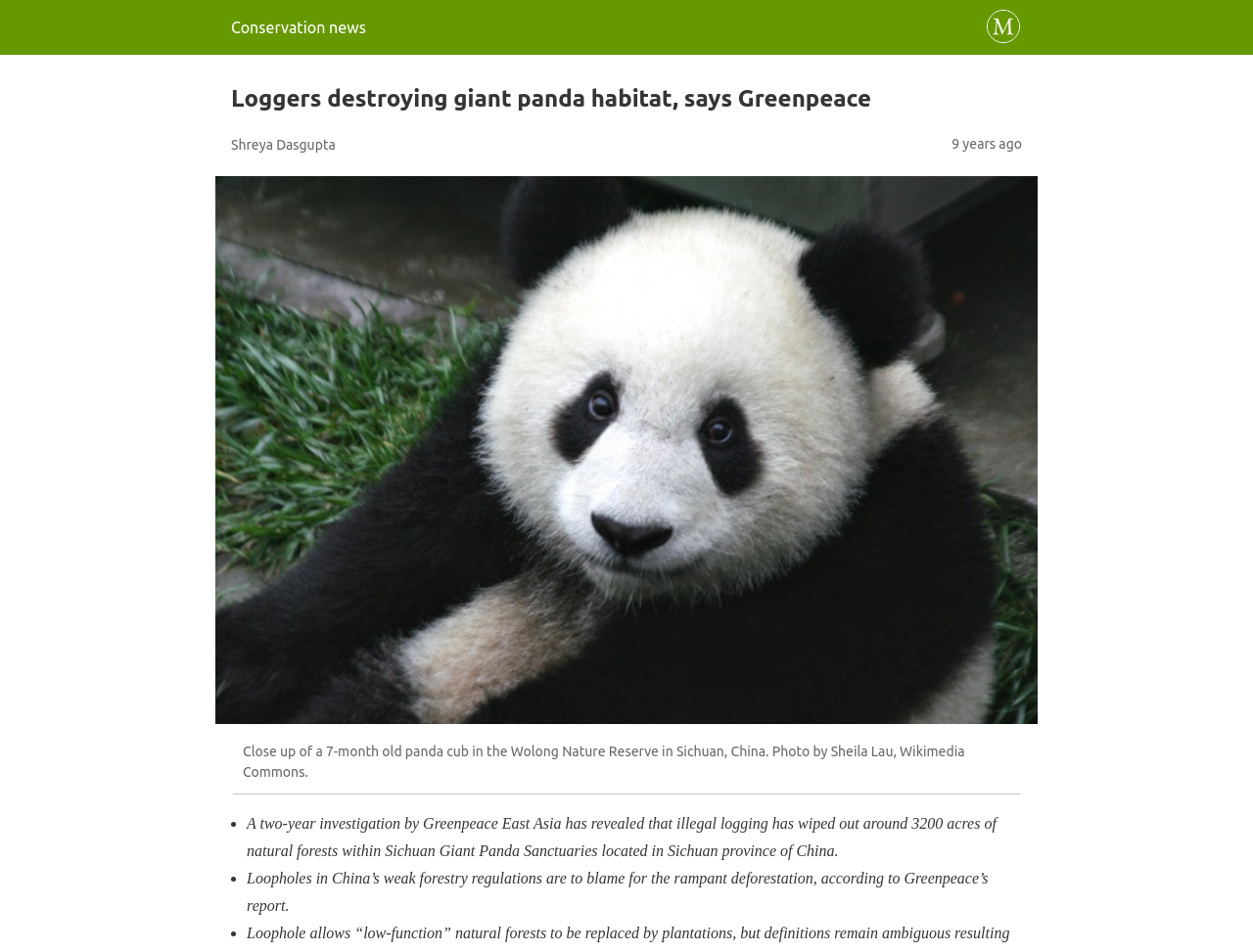Please find the main title text of this webpage.

Loggers destroying giant panda habitat, says Greenpeace